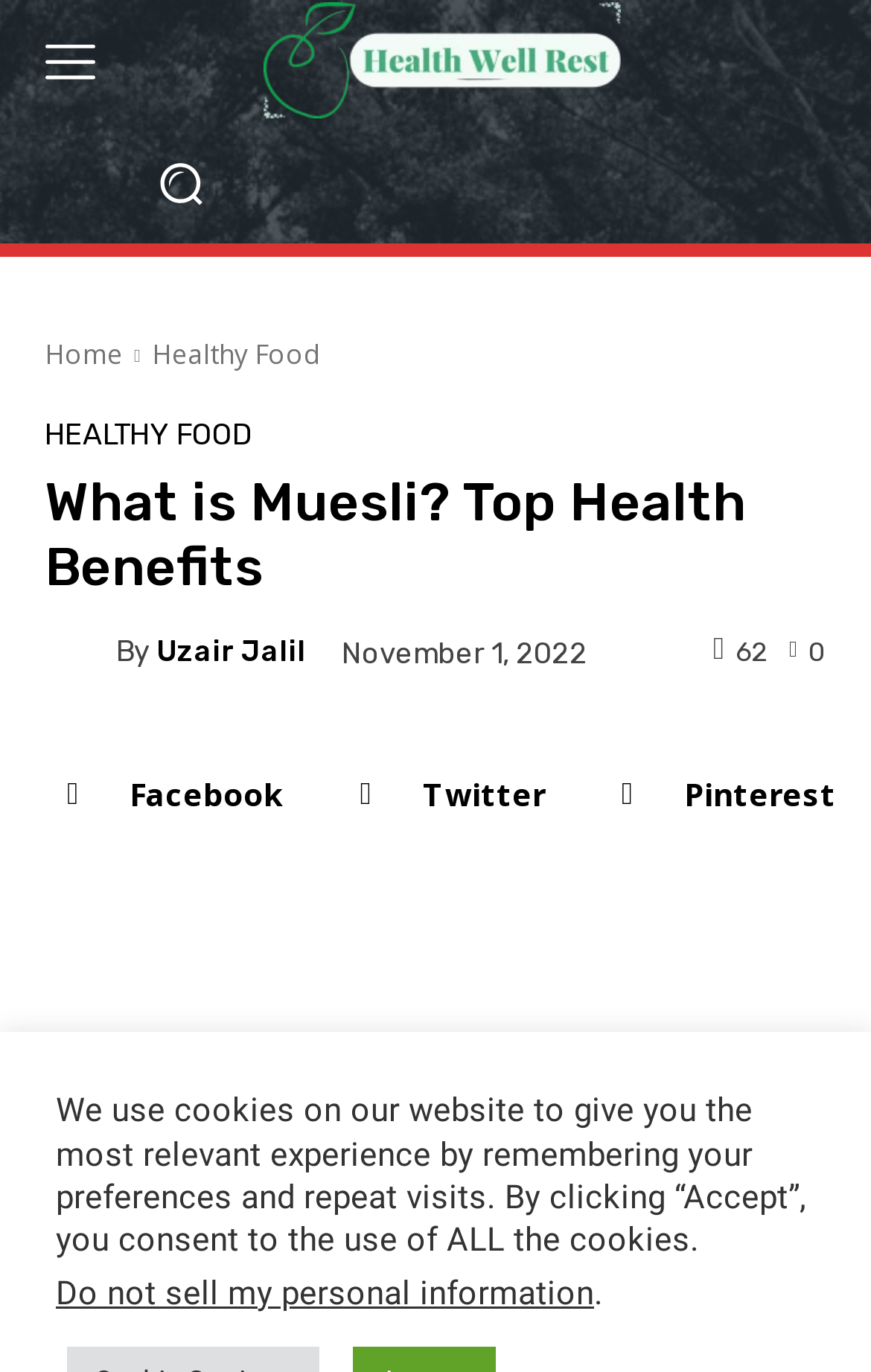Identify the bounding box coordinates of the clickable section necessary to follow the following instruction: "Read the article by Uzair Jalil". The coordinates should be presented as four float numbers from 0 to 1, i.e., [left, top, right, bottom].

[0.051, 0.453, 0.133, 0.496]